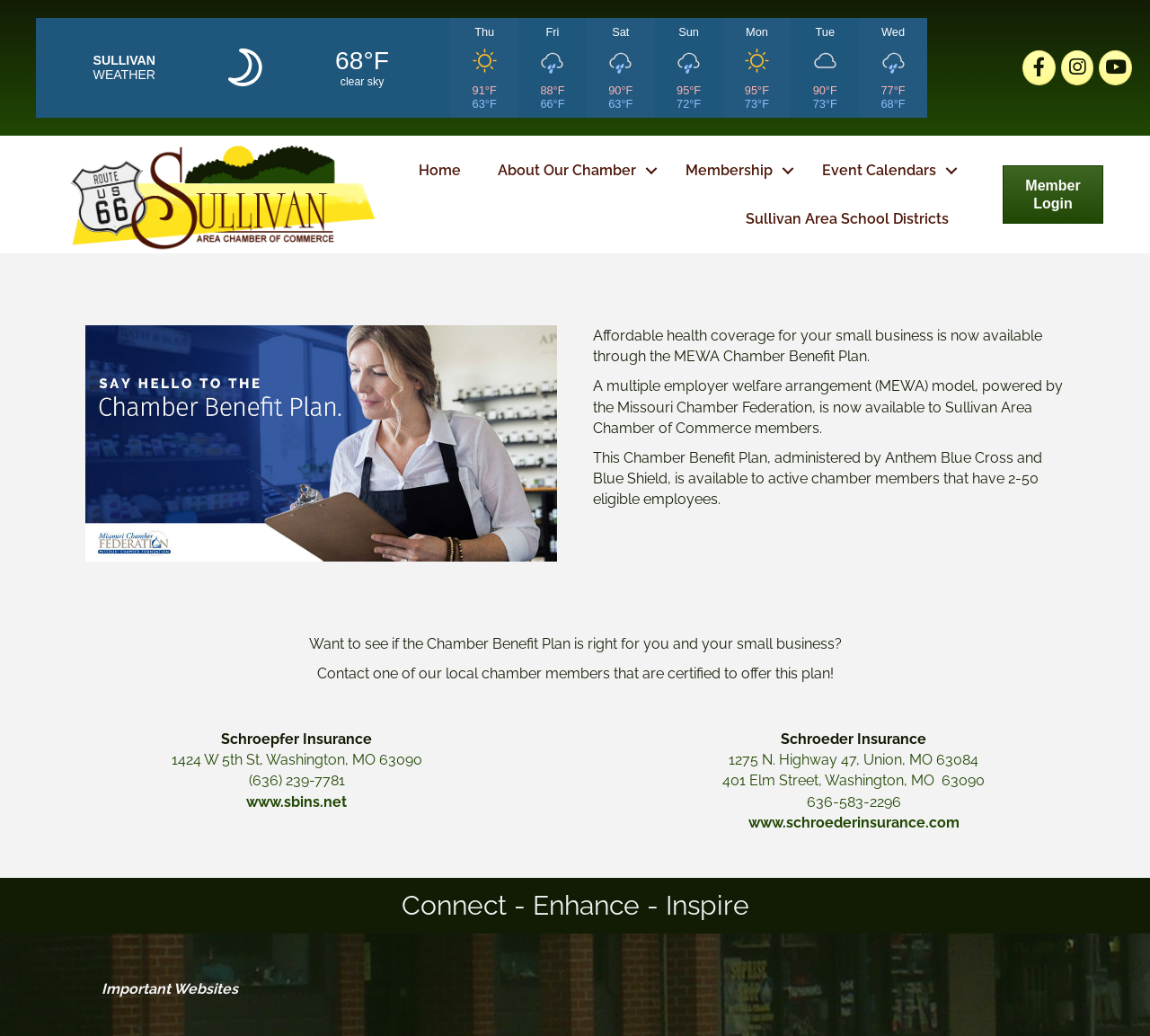Determine the bounding box coordinates for the area that should be clicked to carry out the following instruction: "Contact Schroepfer Insurance".

[0.149, 0.725, 0.367, 0.742]